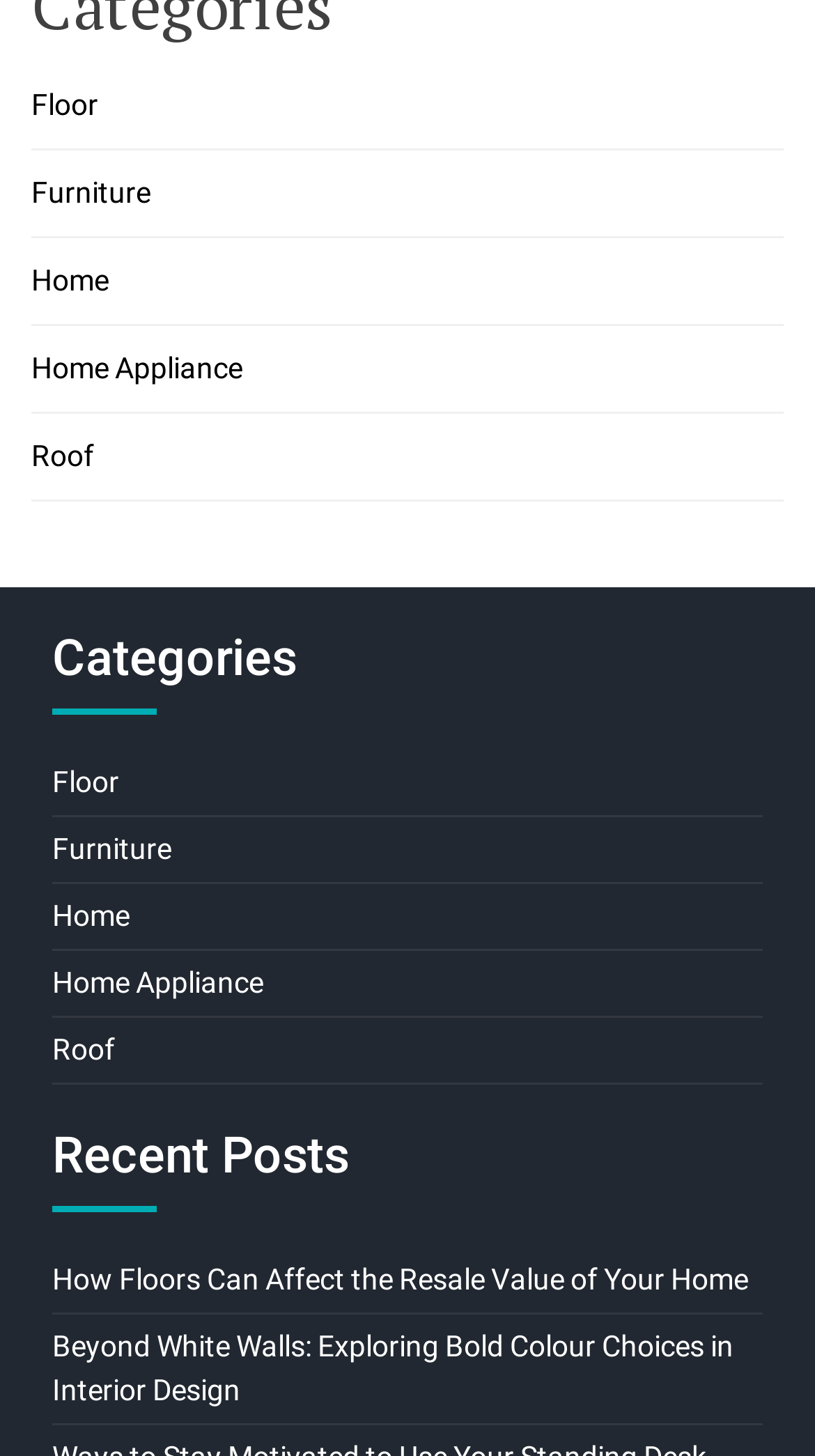How many categories are listed?
Answer the question in a detailed and comprehensive manner.

I counted the number of links under the 'Categories' heading, which are 'Floor', 'Furniture', 'Home', 'Home Appliance', and 'Roof', totaling 5 categories.